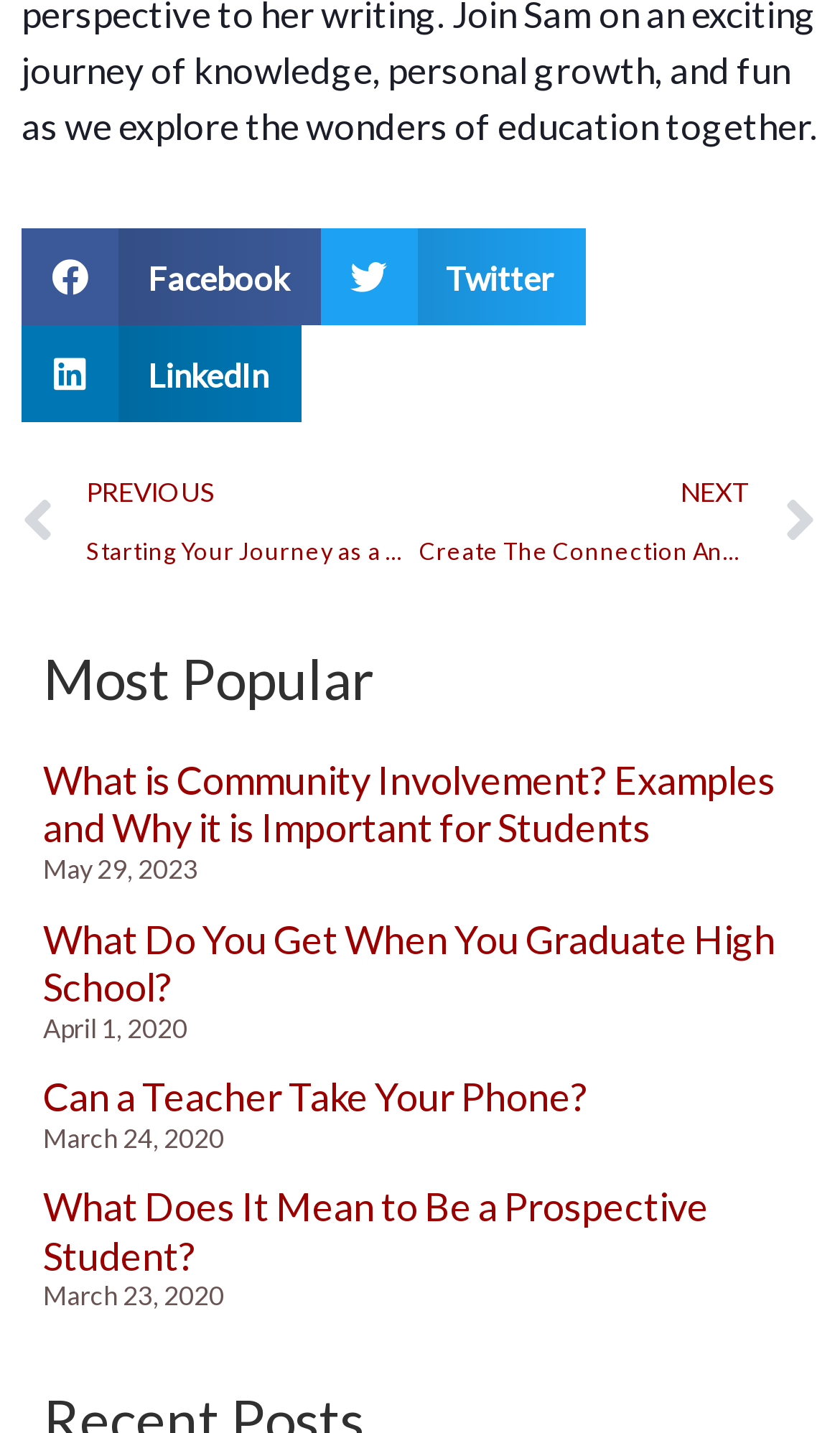Please find the bounding box coordinates of the section that needs to be clicked to achieve this instruction: "Read article about community involvement".

[0.051, 0.527, 0.923, 0.594]